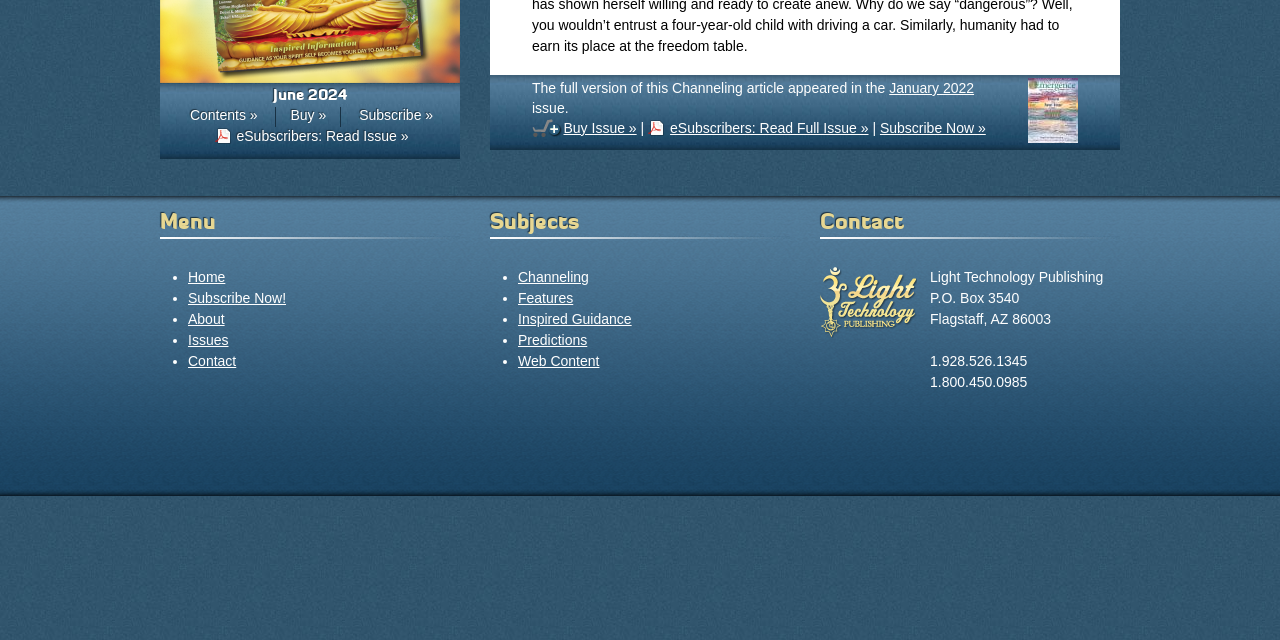Determine the bounding box for the UI element described here: "alt="June 2024" title="June 2024"".

[0.125, 0.109, 0.359, 0.134]